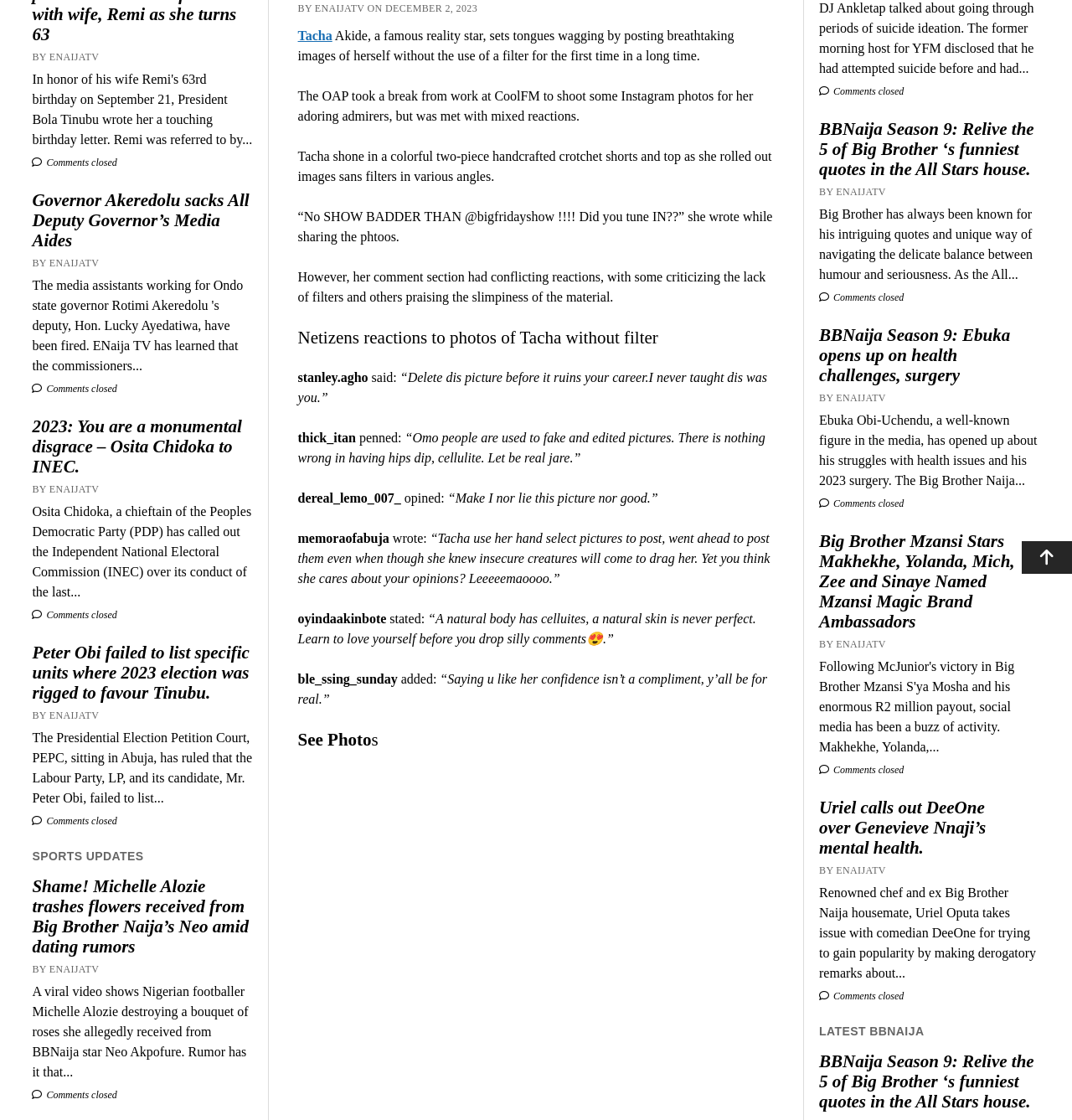For the following element description, predict the bounding box coordinates in the format (top-left x, top-left y, bottom-right x, bottom-right y). All values should be floating point numbers between 0 and 1. Description: Comments closed

[0.03, 0.728, 0.109, 0.738]